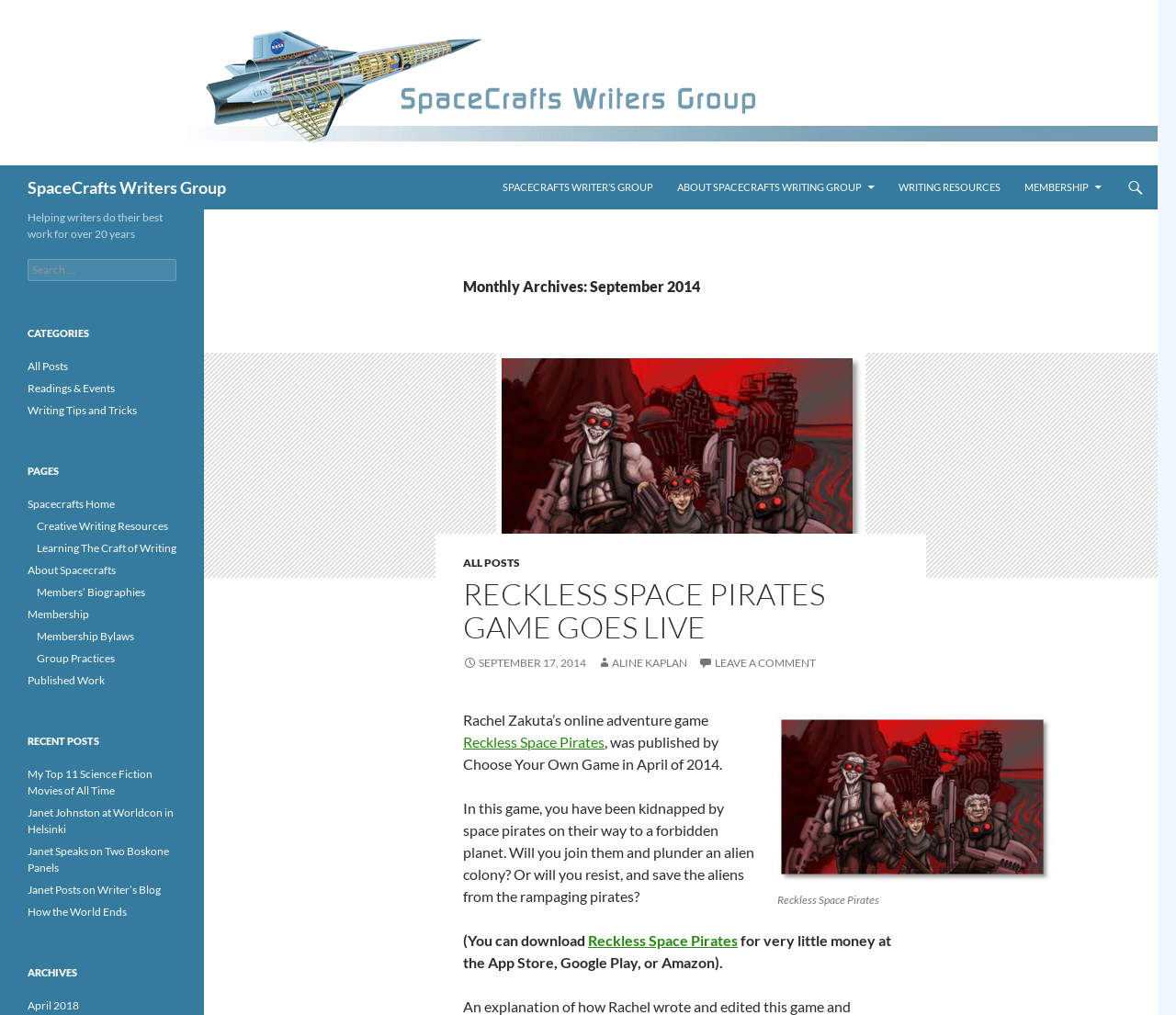Please determine the bounding box coordinates of the clickable area required to carry out the following instruction: "Learn about Spacecrafts Writers Group". The coordinates must be four float numbers between 0 and 1, represented as [left, top, right, bottom].

[0.023, 0.163, 0.192, 0.206]